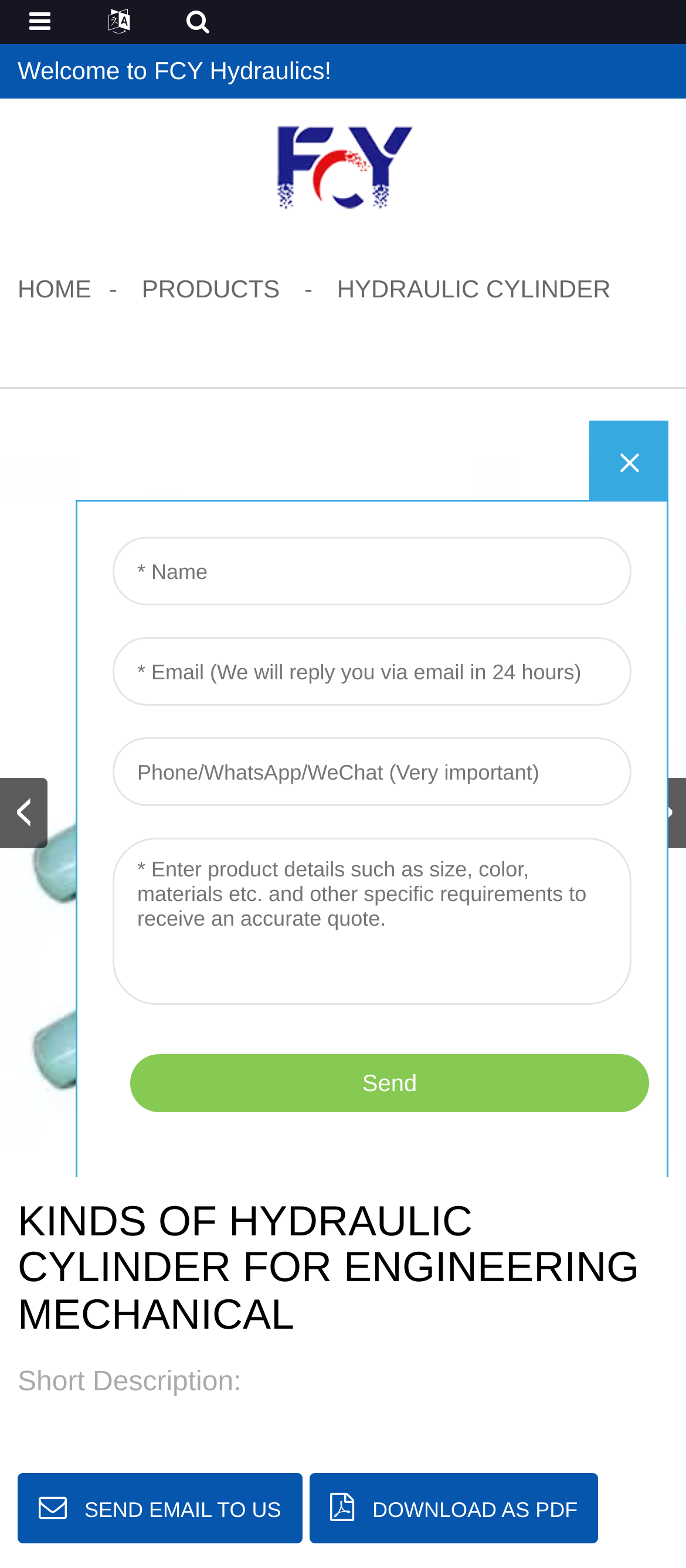Explain the features and main sections of the webpage comprehensively.

The webpage is about a manufacturer and supplier of hydraulic cylinders for engineering mechanical purposes. At the top, there is a welcome message "Welcome to FCY Hydraulics!" followed by a logo image. Below the logo, there is a navigation menu with links to "HOME", "PRODUCTS", and "HYDRAULIC CYLINDER". 

On the left side, there is a large image that takes up most of the page, displaying "kinds of hydraulic cylinder for engineering mechanical". This image is accompanied by a slider with "Next slide" and "Previous slide" buttons at the bottom.

The main content of the page is divided into sections. The first section has a heading "KINDS OF HYDRAULIC CYLINDER FOR ENGINEERING MECHANICAL" and appears to be an introduction to the product. Below this, there is another section with a heading "Short Description:" which likely provides a brief overview of the product's features. 

At the bottom of the page, there are two links: "SEND EMAIL TO US" and "DOWNLOAD AS PDF", allowing users to contact the supplier or download the product information as a PDF file. Additionally, there is an iframe embedded on the page, which may contain additional content or functionality.